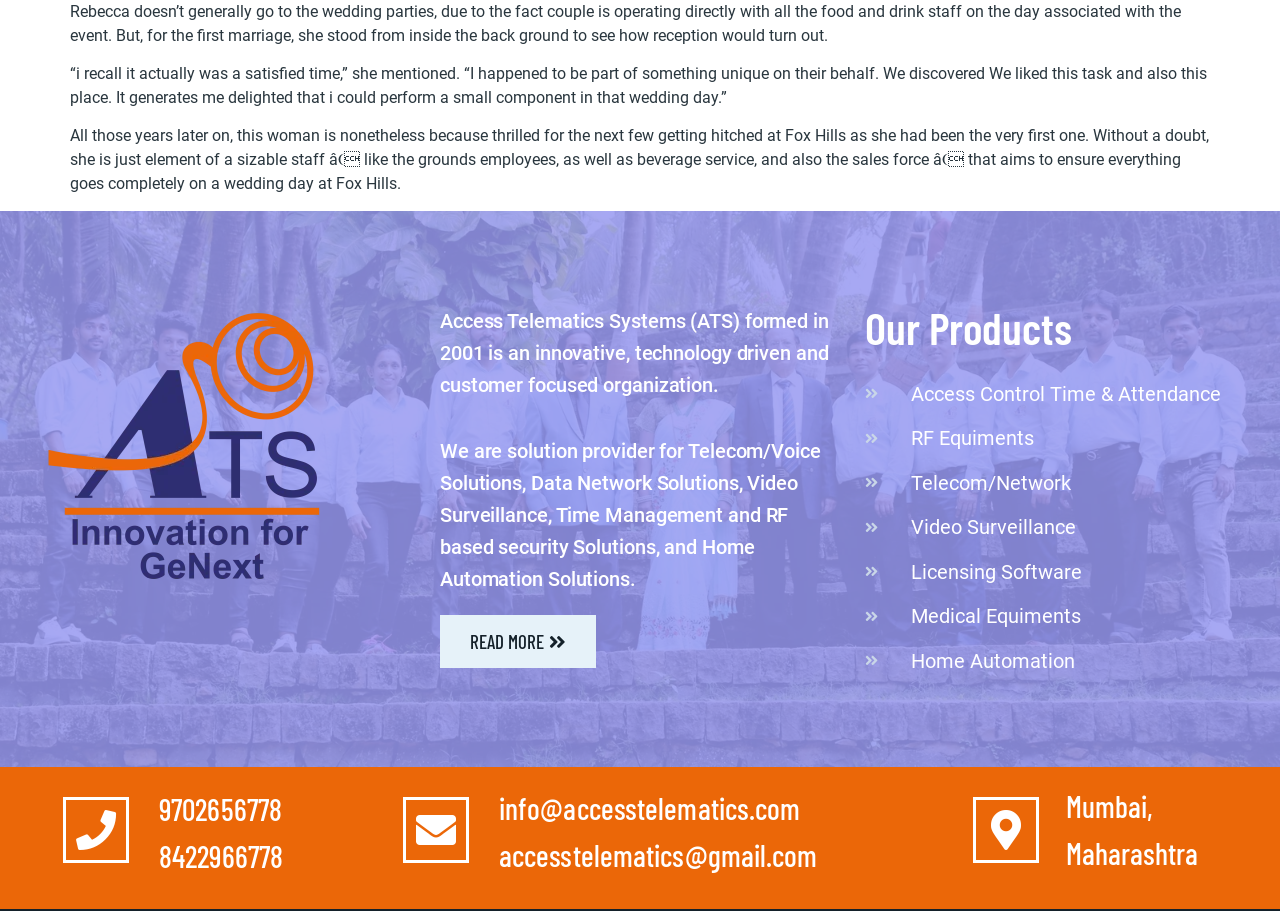Please indicate the bounding box coordinates of the element's region to be clicked to achieve the instruction: "call 9702656778". Provide the coordinates as four float numbers between 0 and 1, i.e., [left, top, right, bottom].

[0.124, 0.864, 0.221, 0.913]